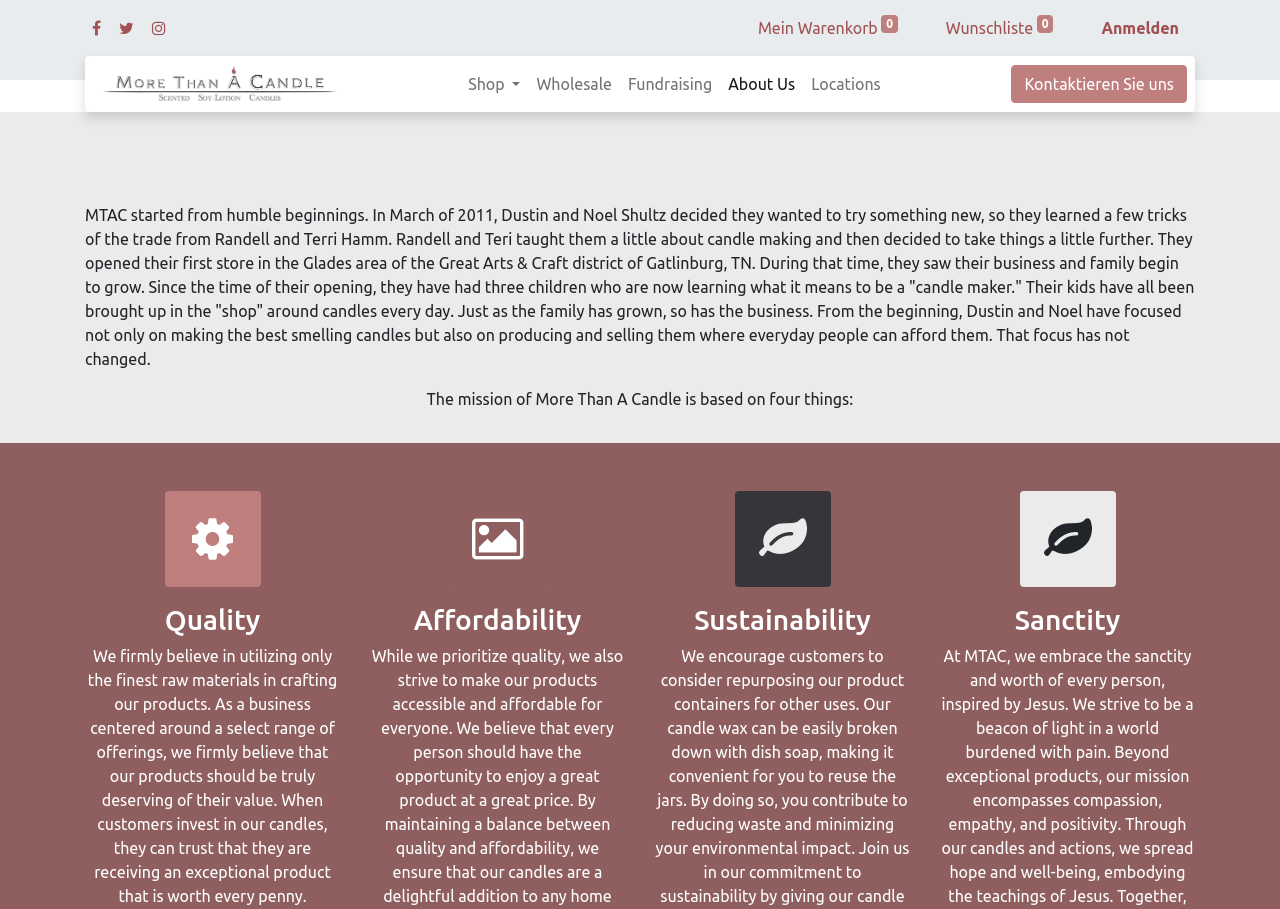Give a one-word or short-phrase answer to the following question: 
How many children do the founders have?

Three